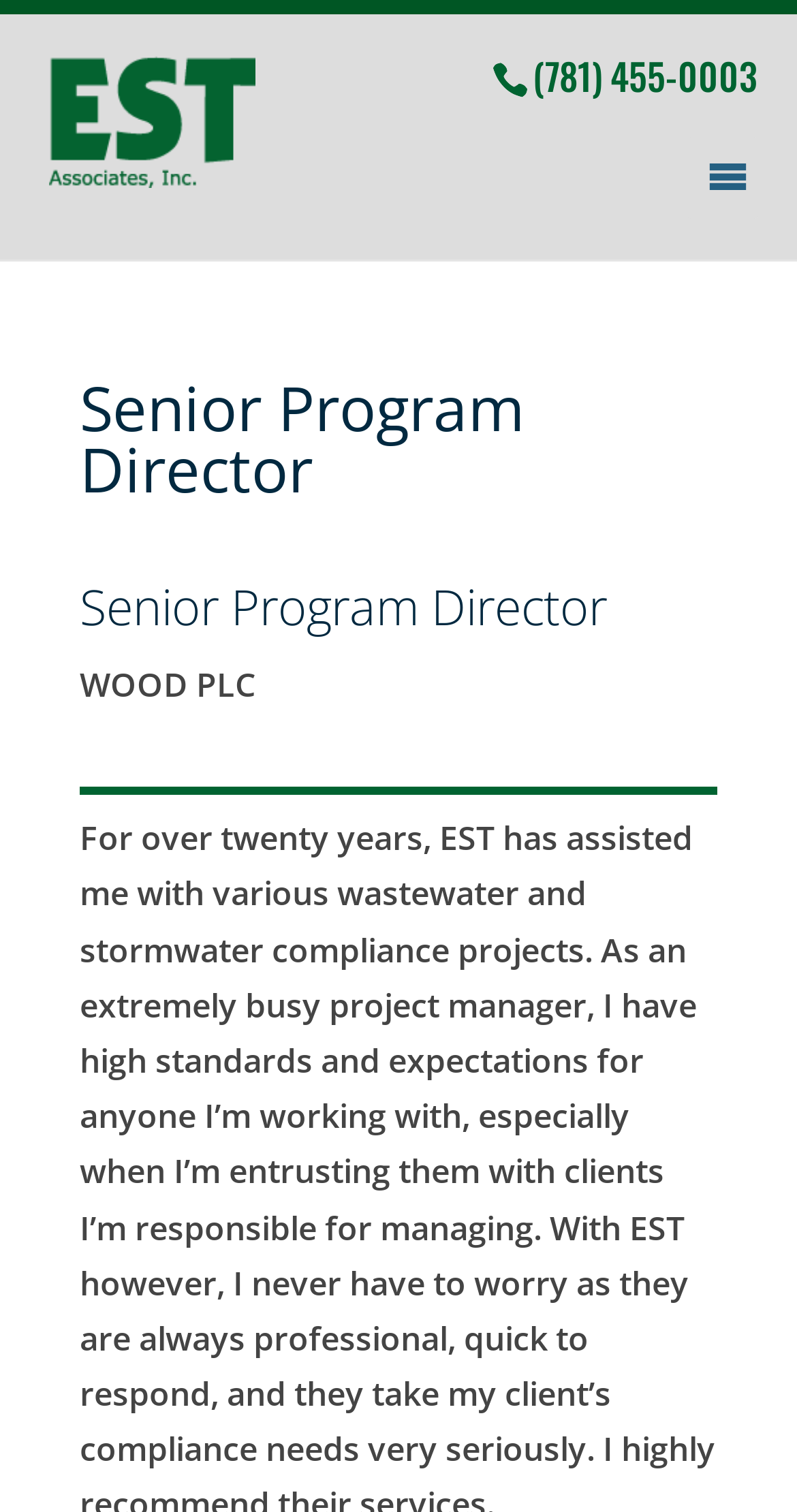Based on the provided description, "name="s" placeholder="Search …" title="Search for:"", find the bounding box of the corresponding UI element in the screenshot.

[0.463, 0.009, 0.823, 0.011]